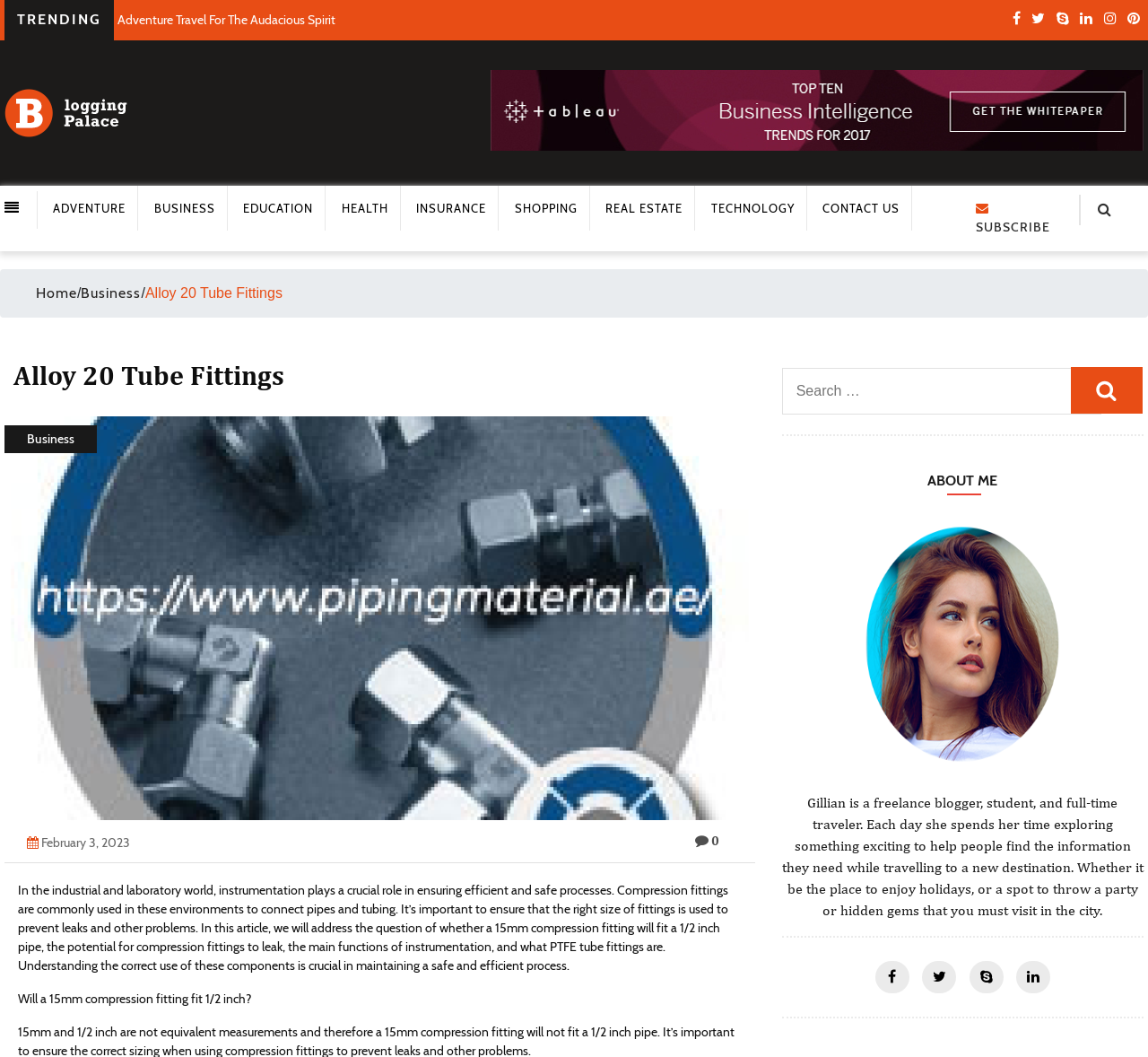Please determine the bounding box coordinates for the element that should be clicked to follow these instructions: "Click on the 'bloggingpalace' link".

[0.004, 0.099, 0.127, 0.113]